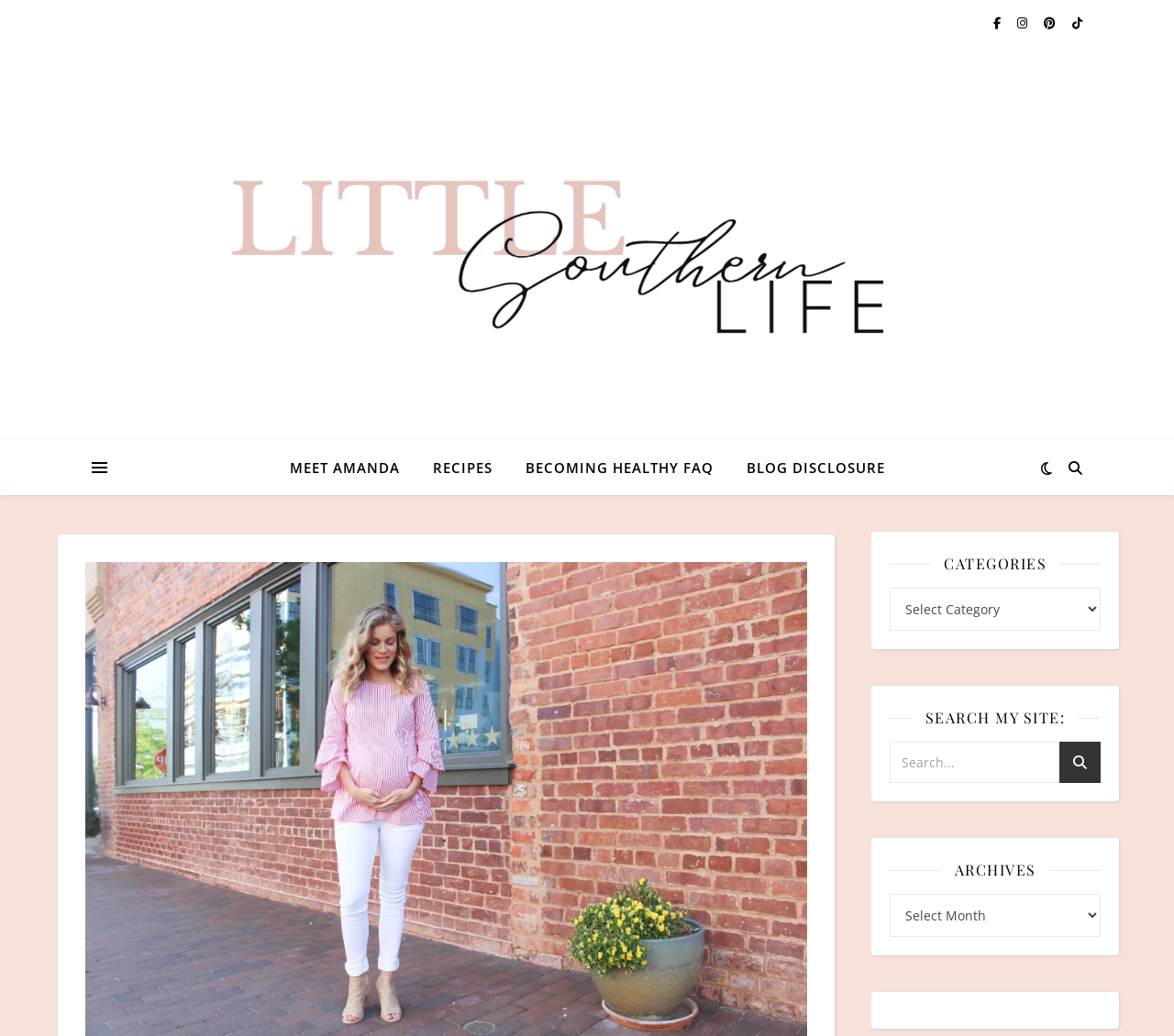Can you specify the bounding box coordinates of the area that needs to be clicked to fulfill the following instruction: "go to the blog disclosure page"?

[0.623, 0.425, 0.754, 0.478]